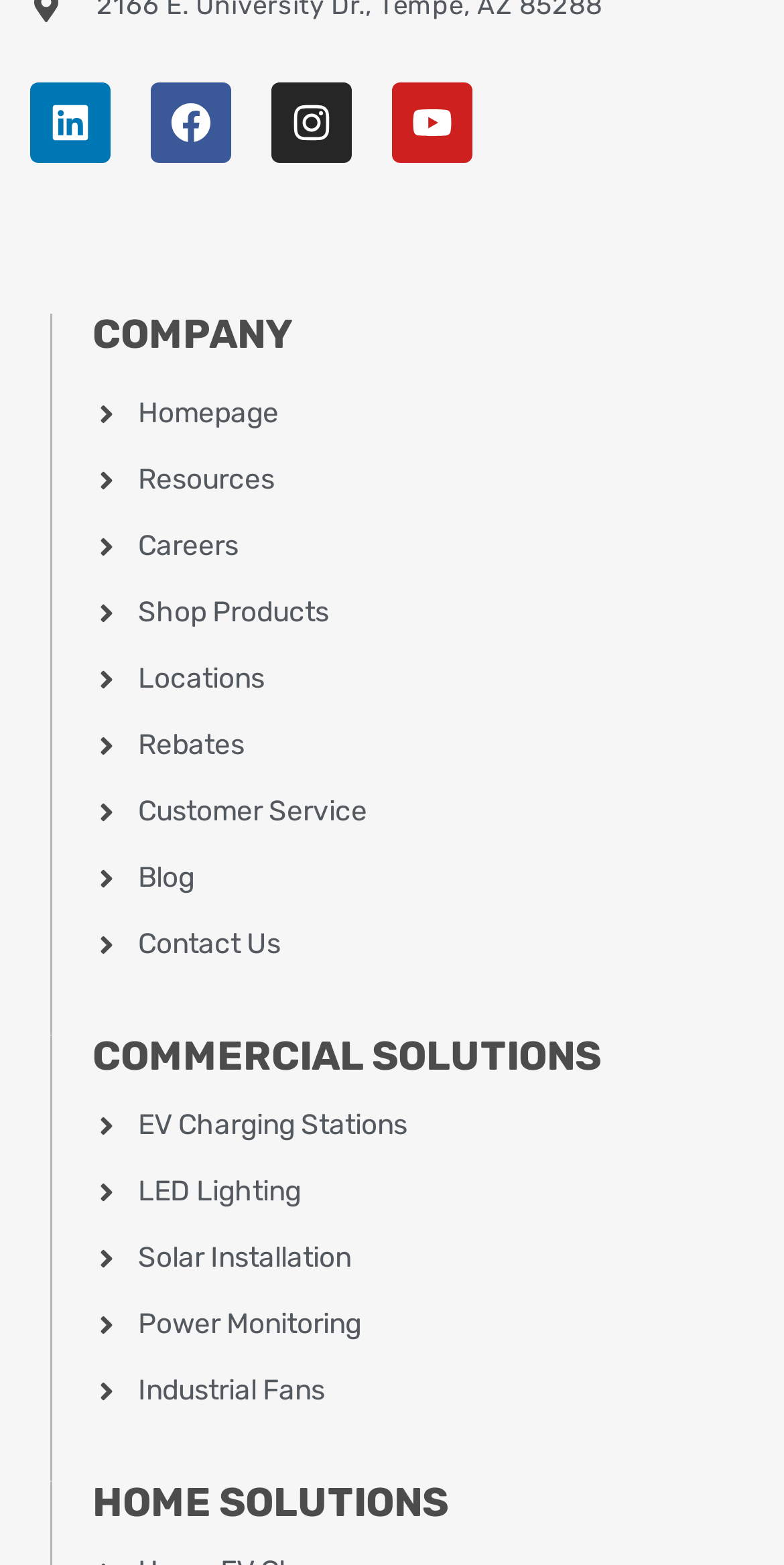Identify the bounding box coordinates of the specific part of the webpage to click to complete this instruction: "visit Linkedin page".

[0.038, 0.053, 0.141, 0.104]